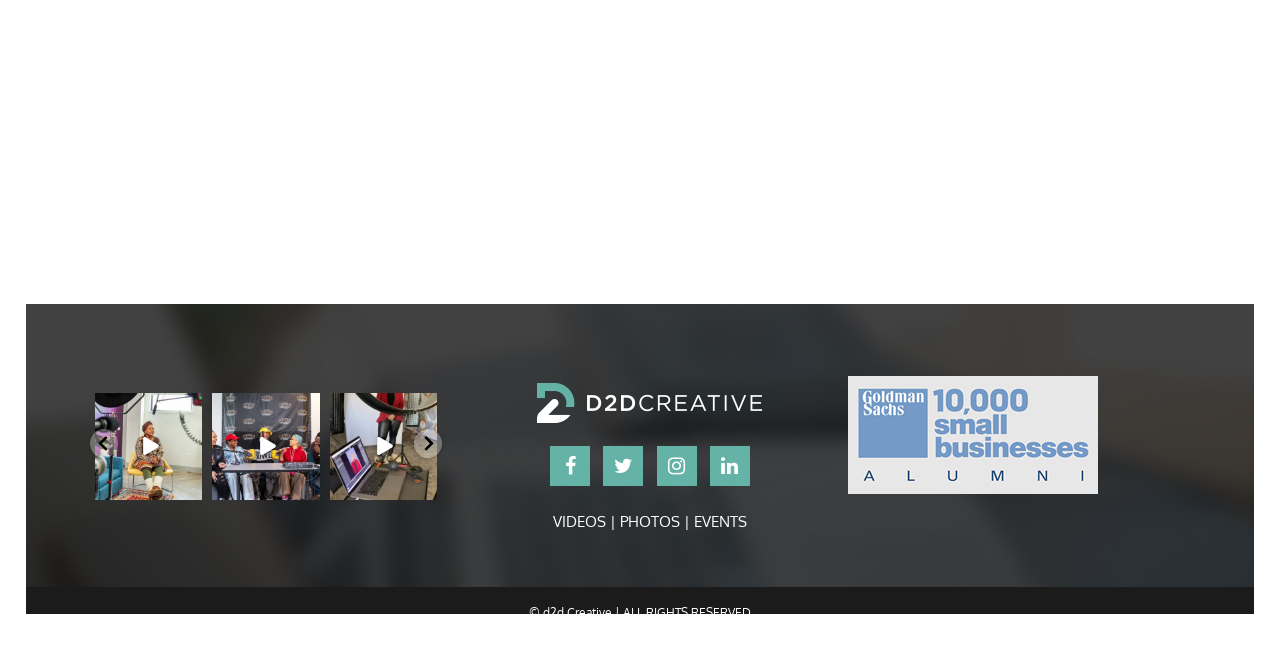Using the description: "4.2 Overpowering Scent Impacts", determine the UI element's bounding box coordinates. Ensure the coordinates are in the format of four float numbers between 0 and 1, i.e., [left, top, right, bottom].

None